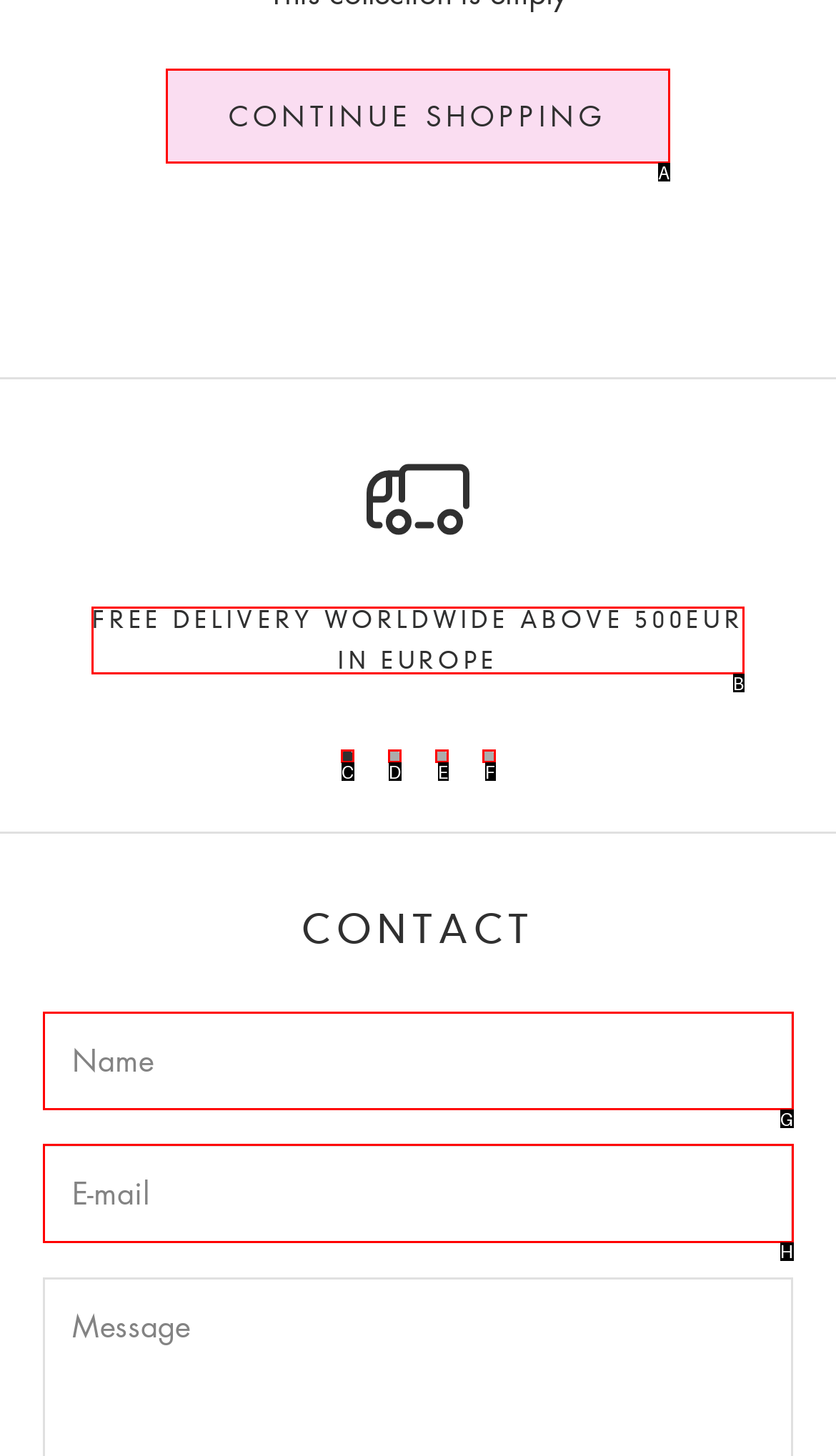Identify which HTML element to click to fulfill the following task: Click FREE DELIVERY WORLDWIDE ABOVE 500EUR IN EUROPE. Provide your response using the letter of the correct choice.

B